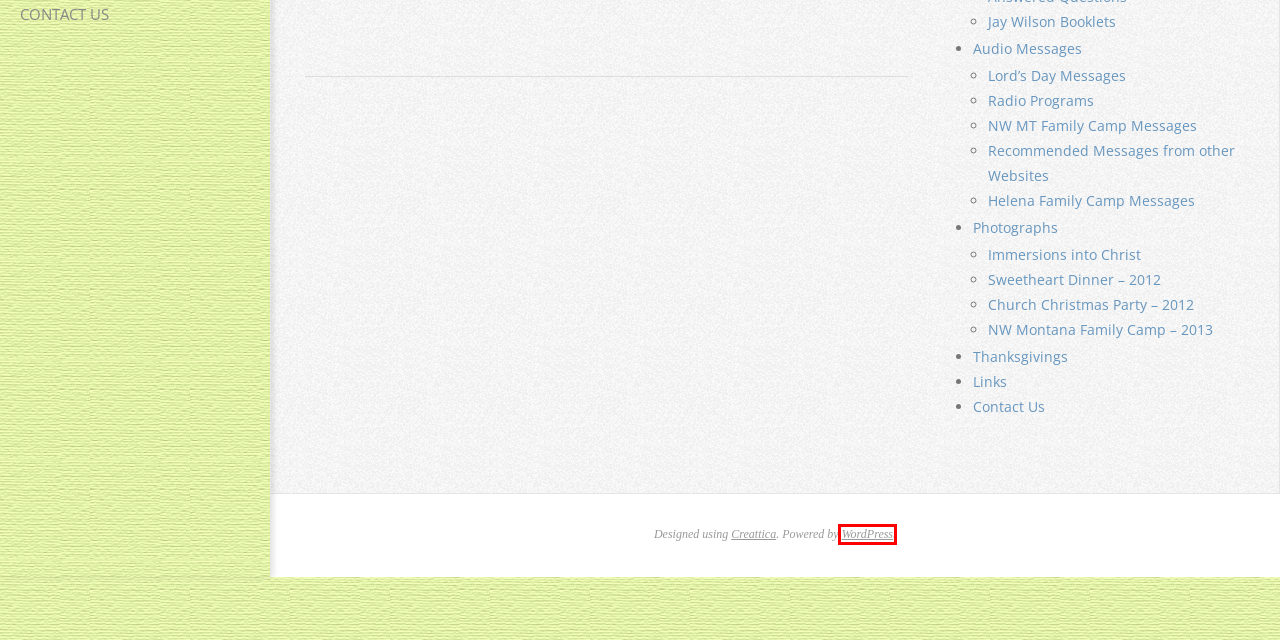You have received a screenshot of a webpage with a red bounding box indicating a UI element. Please determine the most fitting webpage description that matches the new webpage after clicking on the indicated element. The choices are:
A. Helena Family Camp Messages
B. Radio Programs
C. Contact Us
D. NW MT Family Camp Messages
E. Recommended Messages from other Websites
F. What We Believe
G. Lord’s Day Messages
H. Blog Tool, Publishing Platform, and CMS – WordPress.org

H